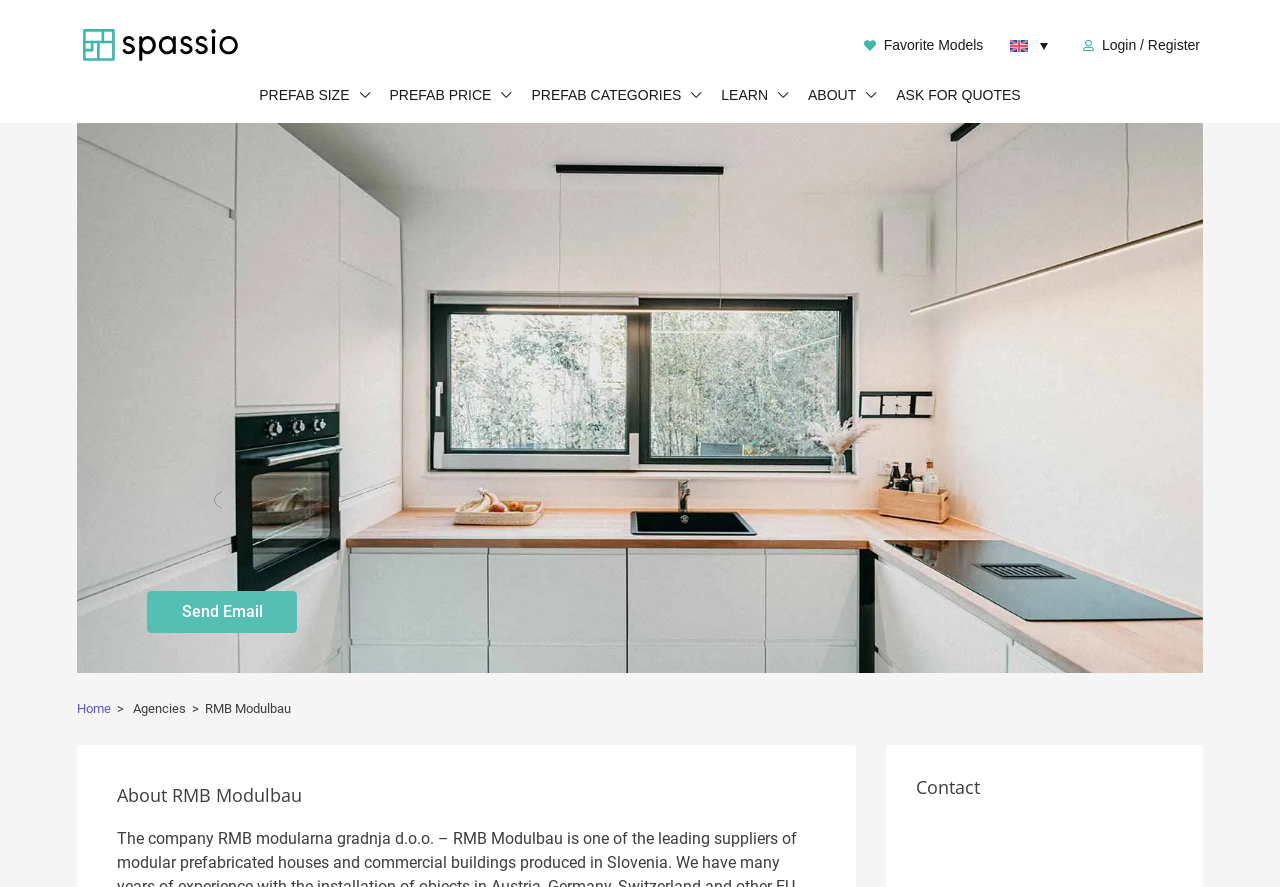Locate the bounding box coordinates of the segment that needs to be clicked to meet this instruction: "Click the logo".

[0.062, 0.029, 0.188, 0.072]